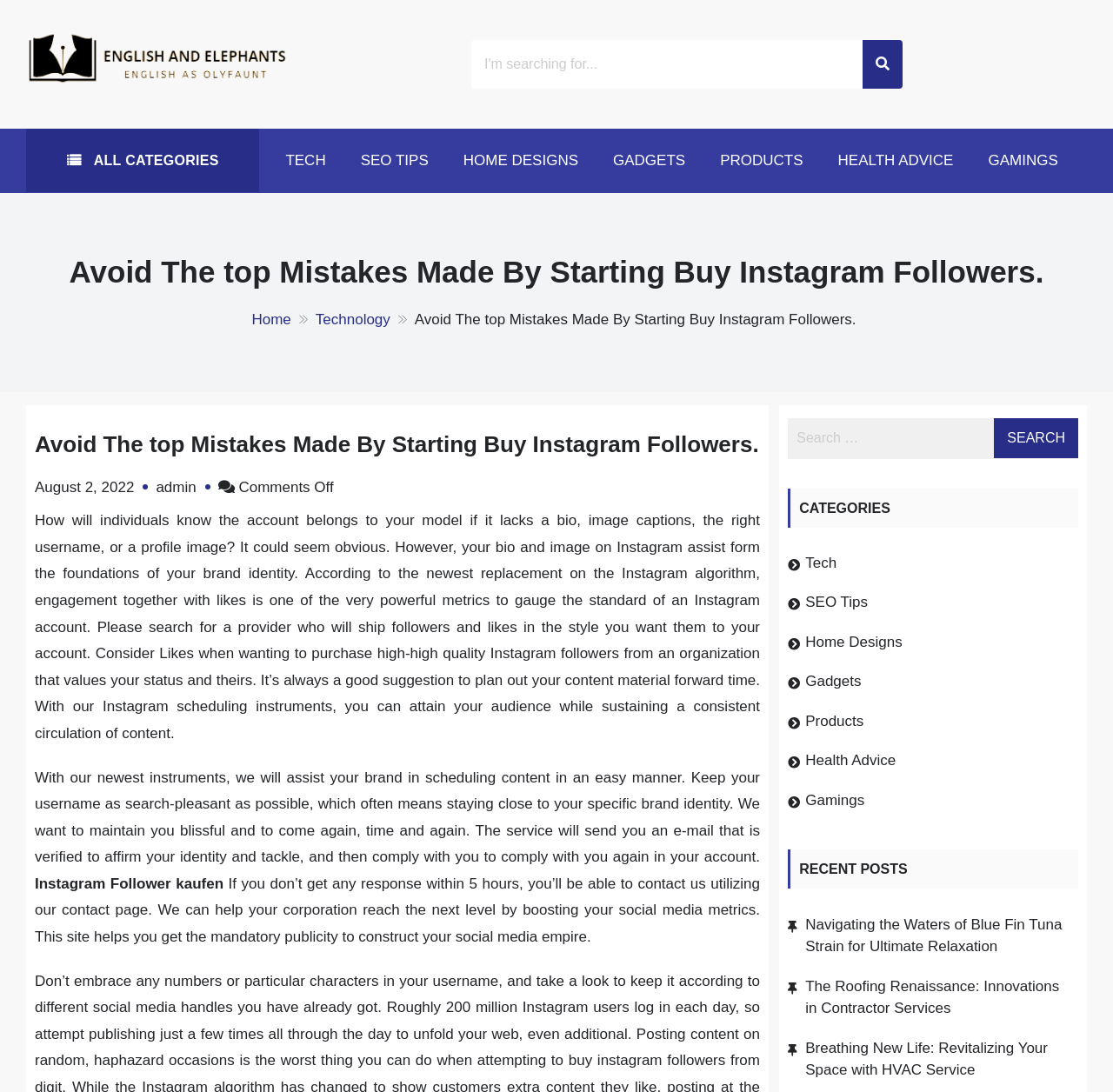Please answer the following question using a single word or phrase: What is the benefit of planning out content in advance?

consistent flow